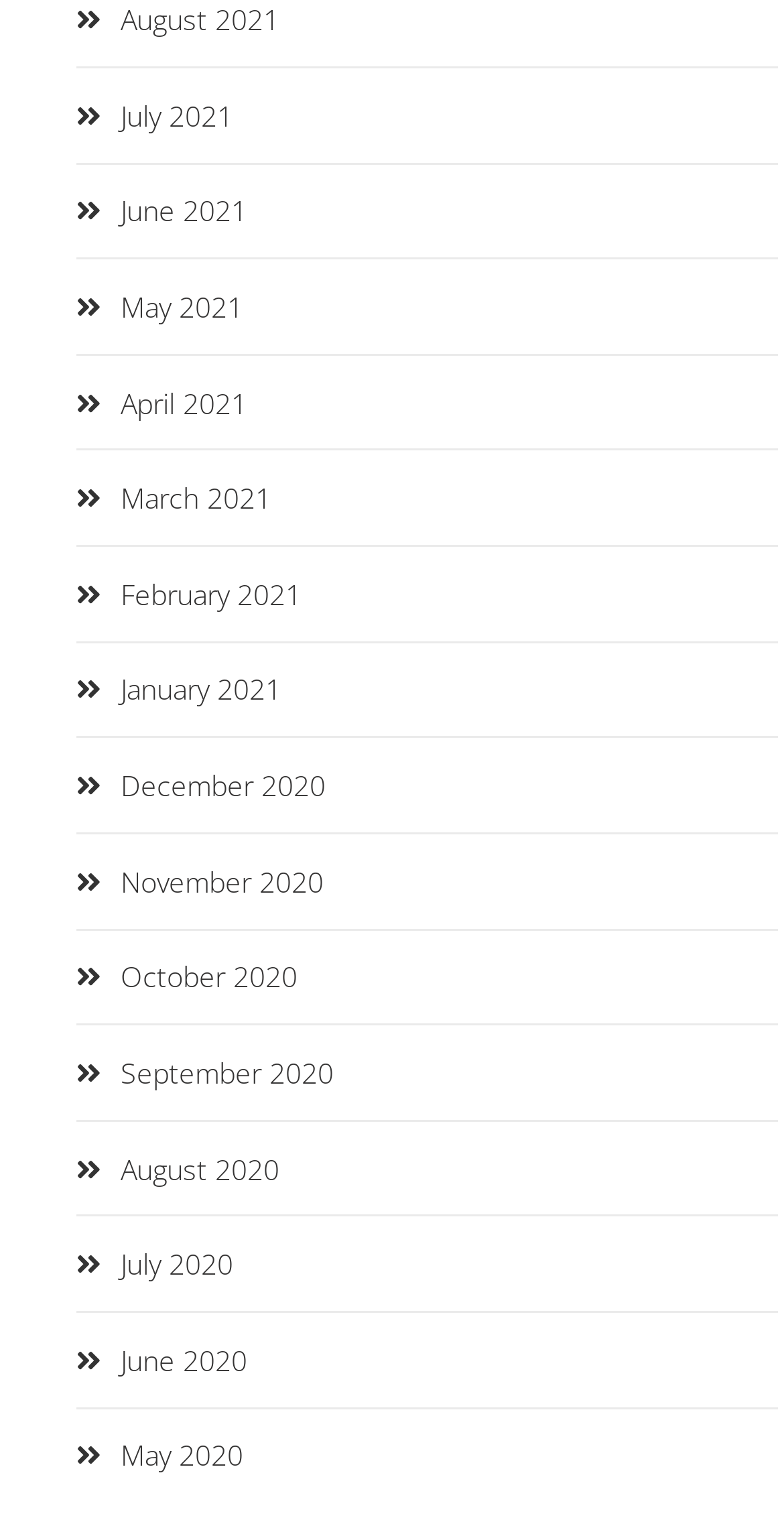Kindly determine the bounding box coordinates for the area that needs to be clicked to execute this instruction: "View January 2021".

[0.097, 0.438, 0.359, 0.463]